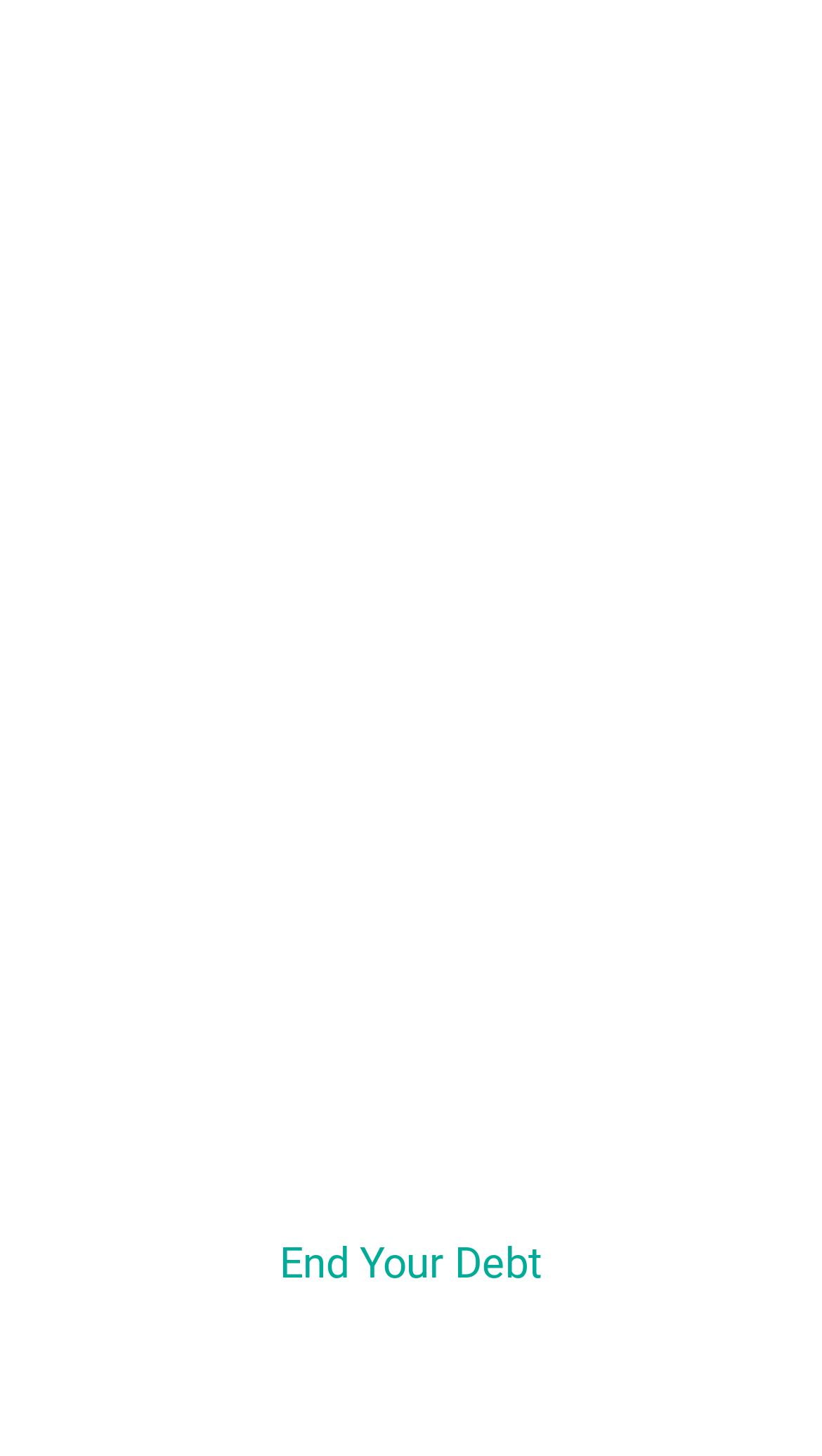Identify the bounding box for the described UI element. Provide the coordinates in (top-left x, top-left y, bottom-right x, bottom-right y) format with values ranging from 0 to 1: End Your Debt

[0.319, 0.834, 0.681, 0.903]